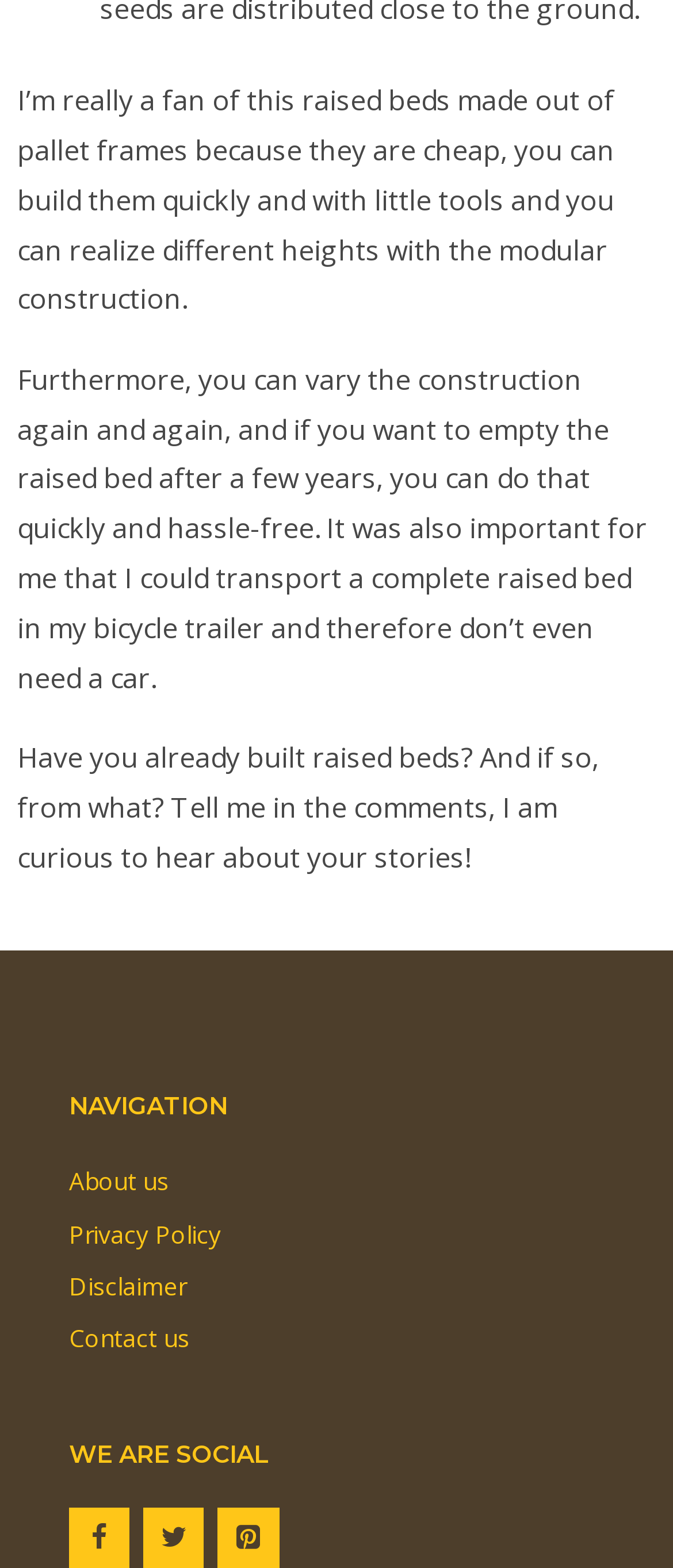Please reply to the following question using a single word or phrase: 
What is the main topic of the text?

Raised beds